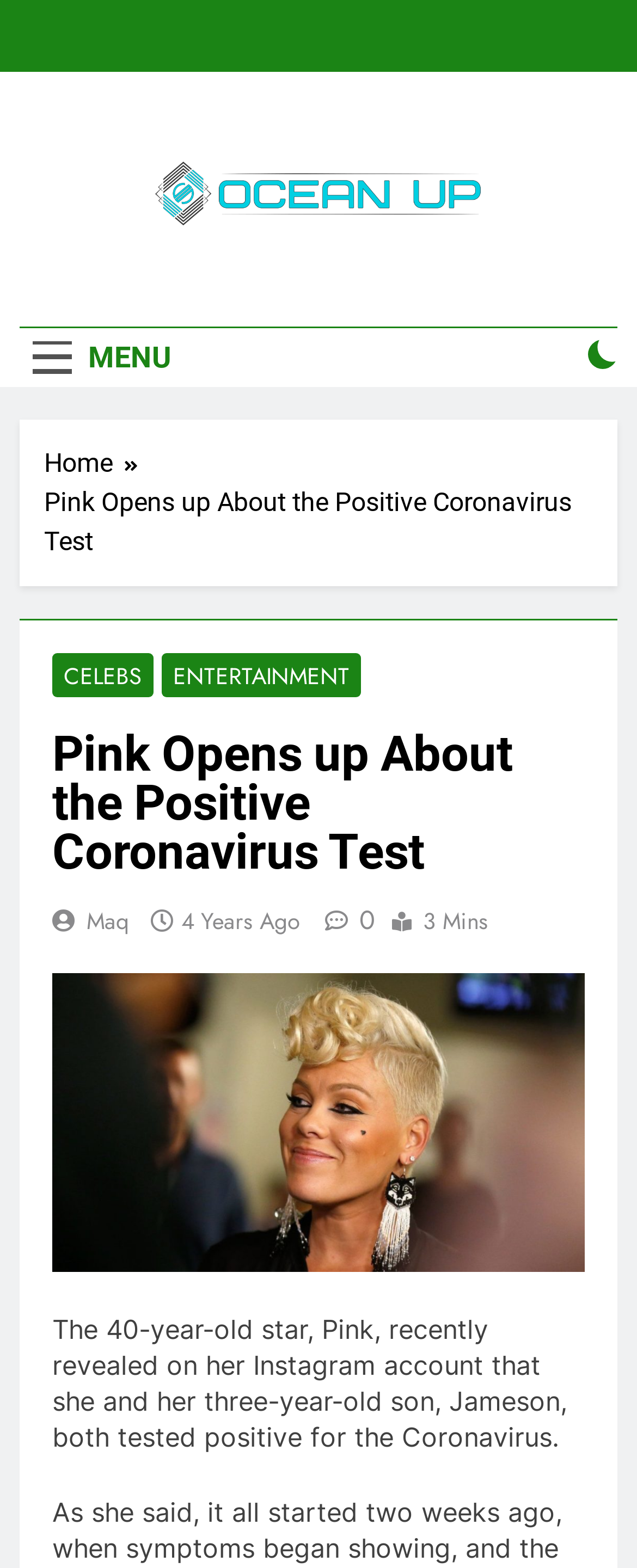What is the estimated reading time of the article?
From the details in the image, answer the question comprehensively.

The article provides an estimated reading time of 3 minutes, indicating the time it would take to read the entire article.